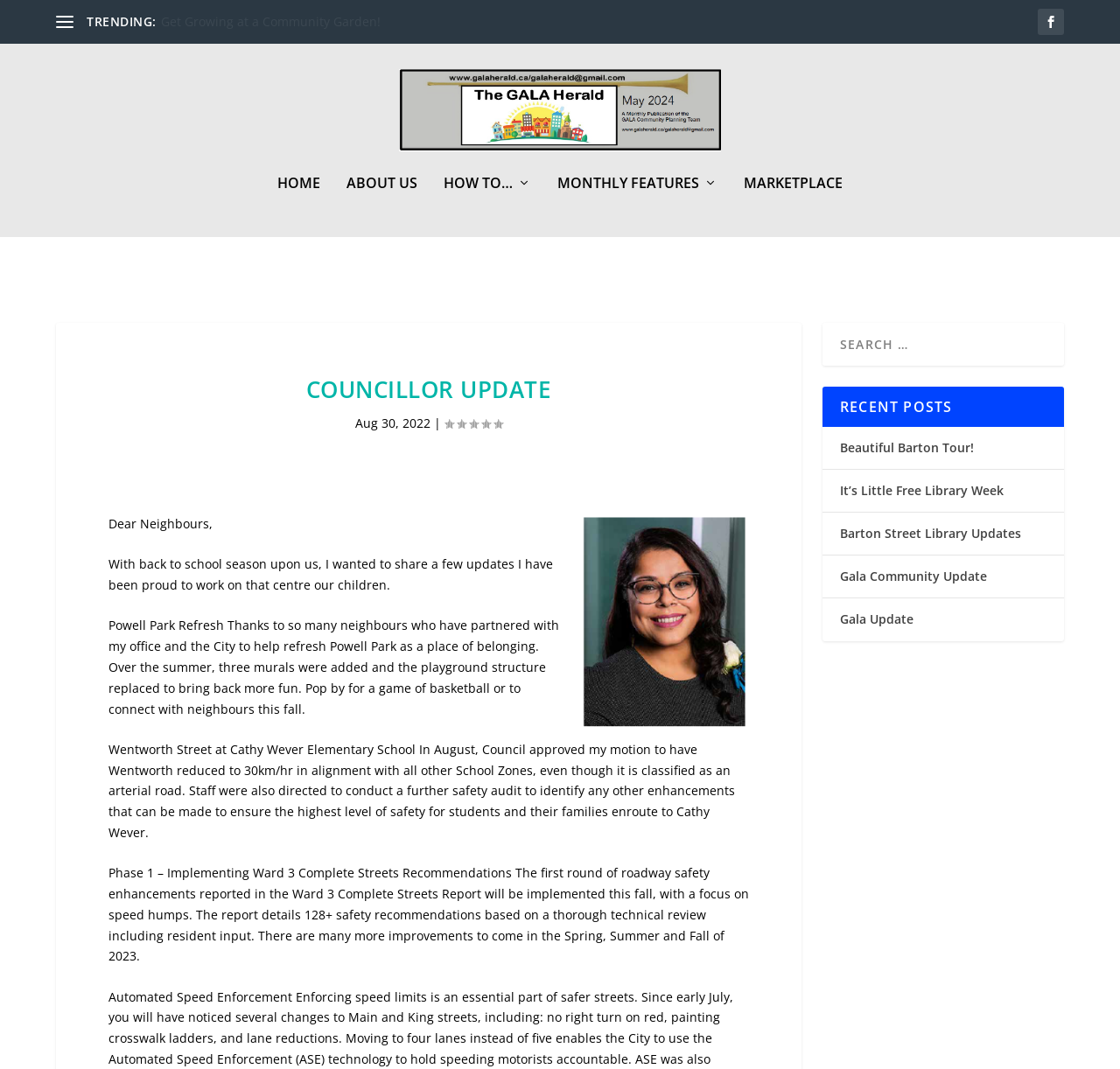What is the councillor update about?
Using the information from the image, answer the question thoroughly.

The councillor update is about the back to school season, specifically mentioning updates related to children, such as Powell Park Refresh, Wentworth Street at Cathy Wever Elementary School, and Phase 1 – Implementing Ward 3 Complete Streets Recommendations.